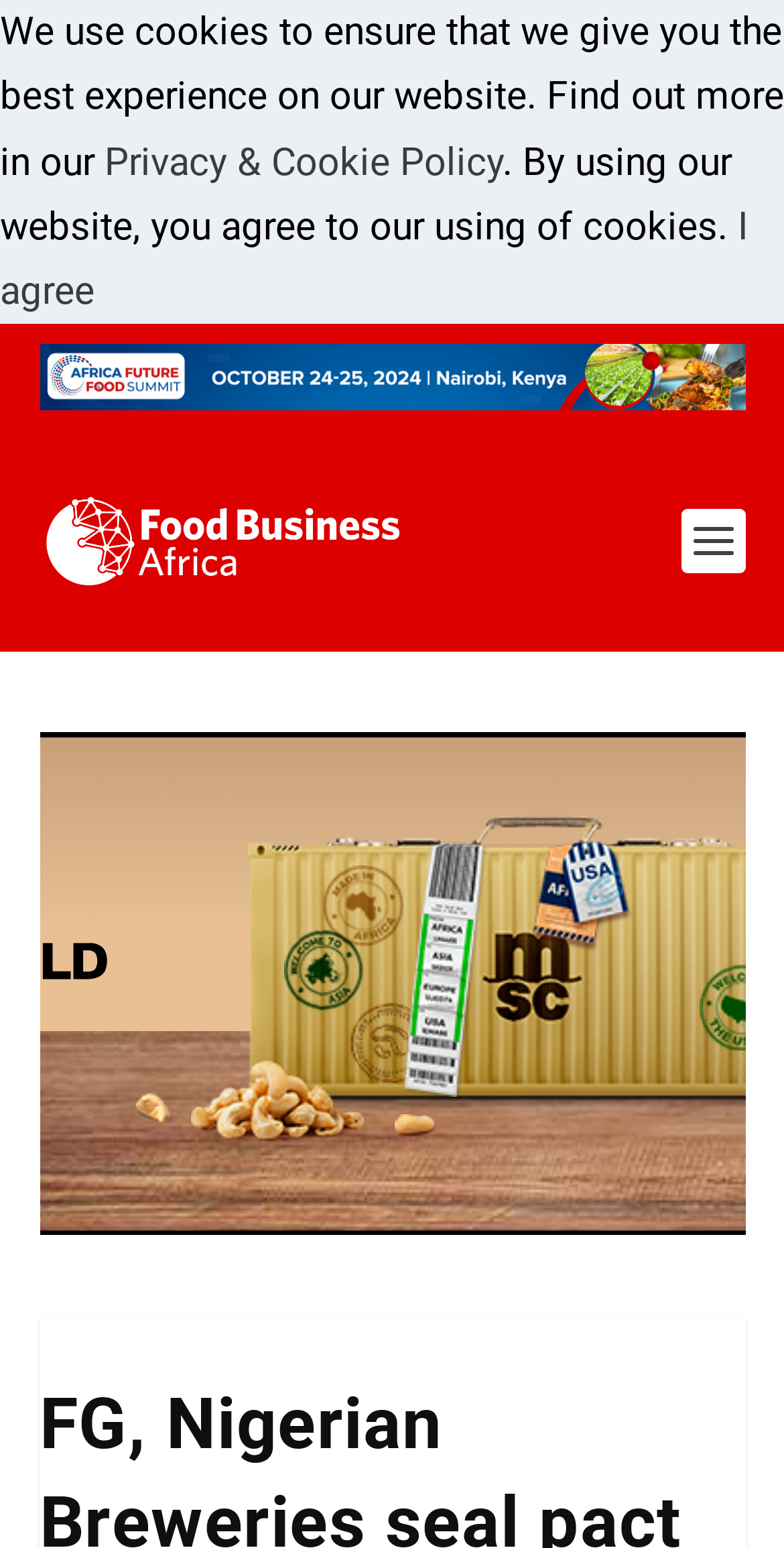Highlight the bounding box of the UI element that corresponds to this description: "alt="Advertisement"".

[0.05, 0.223, 0.95, 0.265]